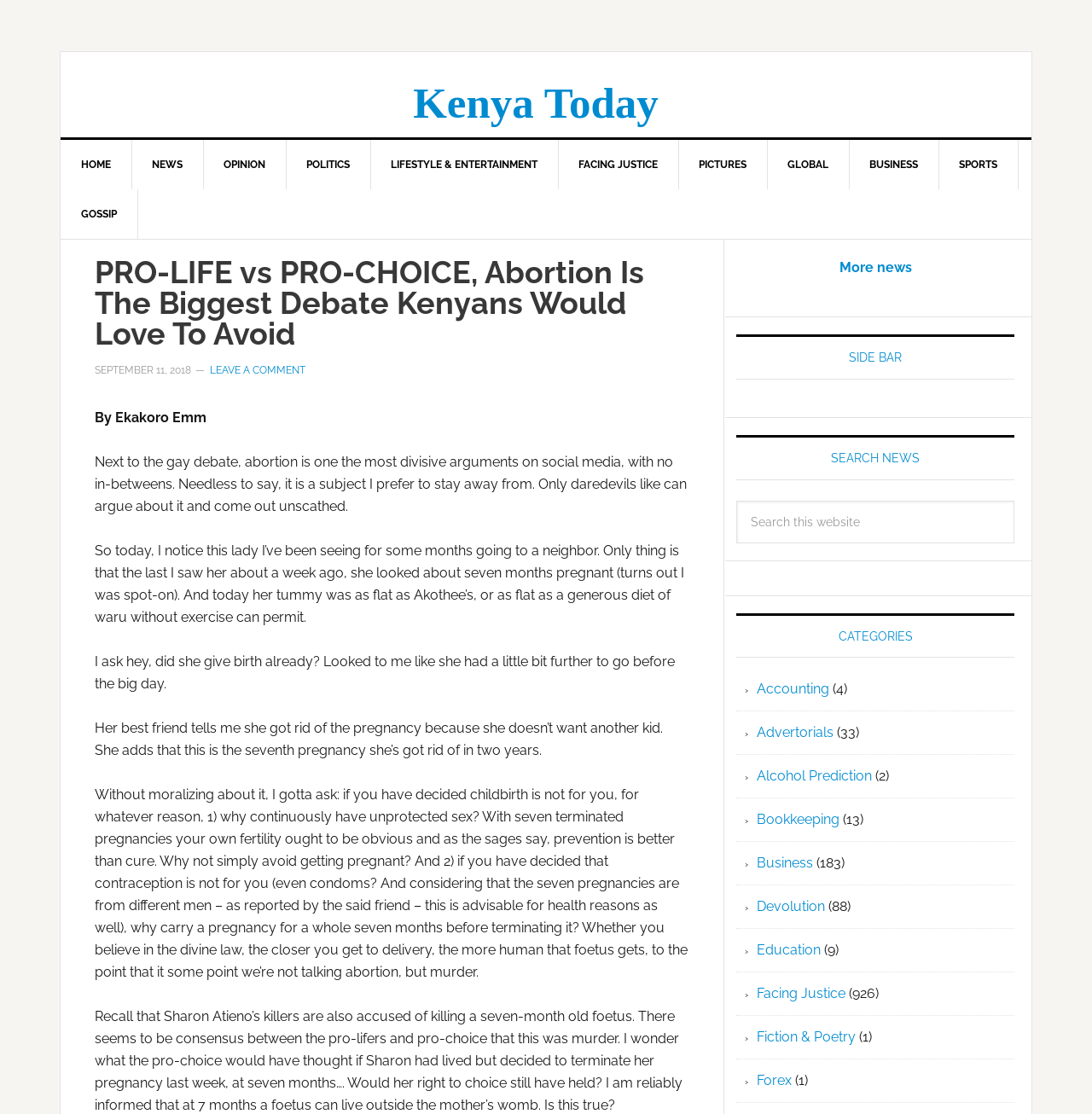Could you find the bounding box coordinates of the clickable area to complete this instruction: "Leave a comment"?

[0.192, 0.327, 0.28, 0.338]